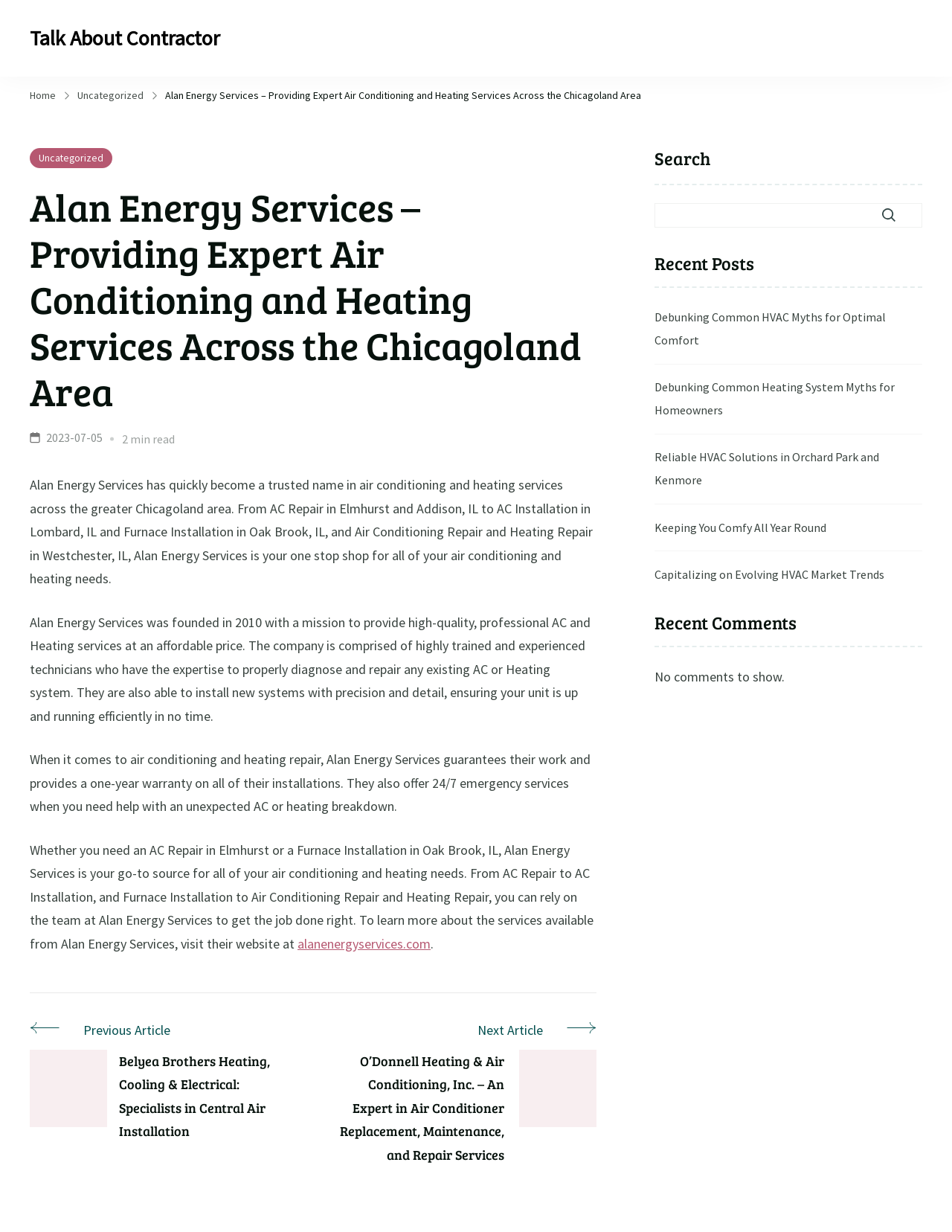Please provide a short answer using a single word or phrase for the question:
What is the name of the company providing air conditioning and heating services?

Alan Energy Services